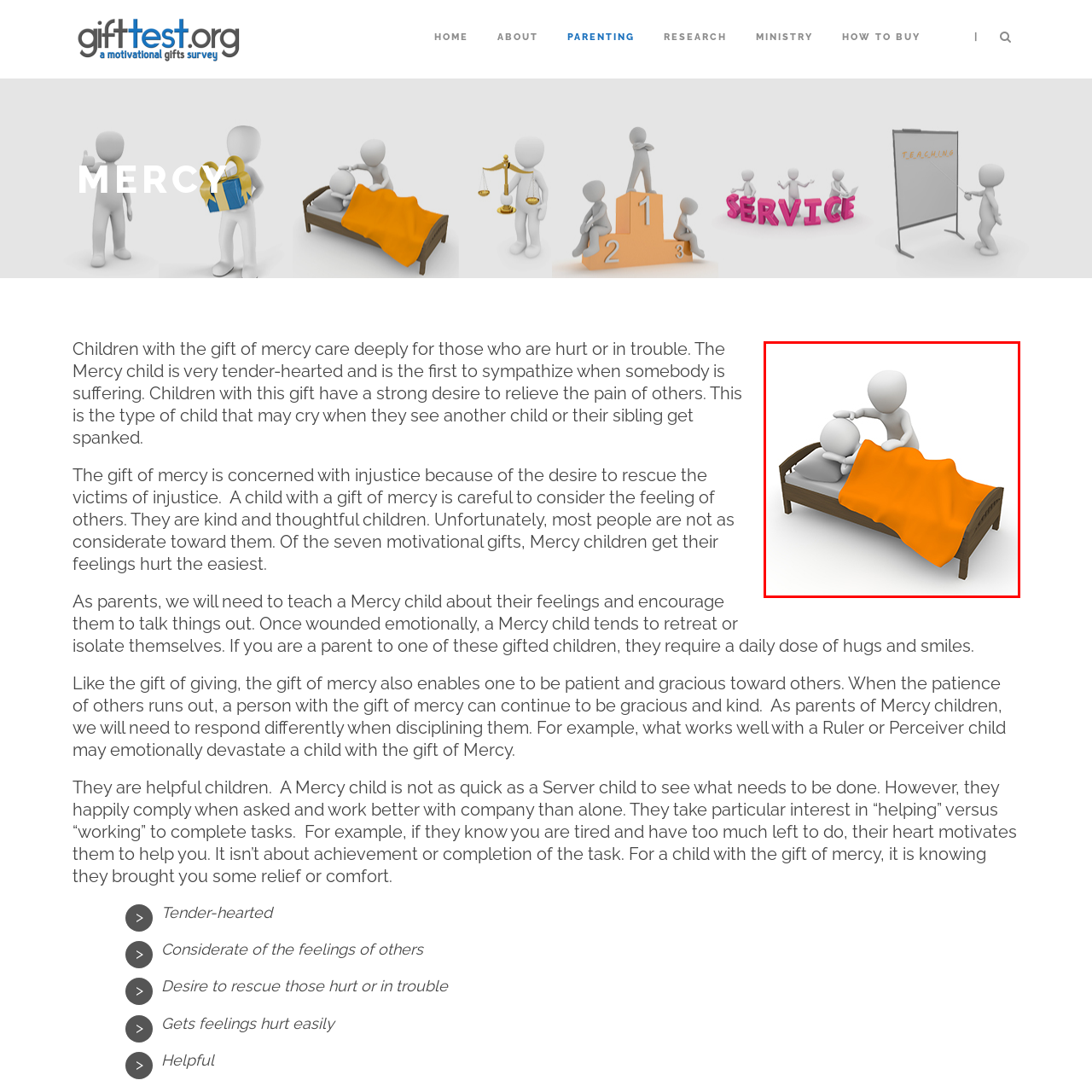What color is the blanket covering the figure in the bed?
Examine the area marked by the red bounding box and respond with a one-word or short phrase answer.

Orange